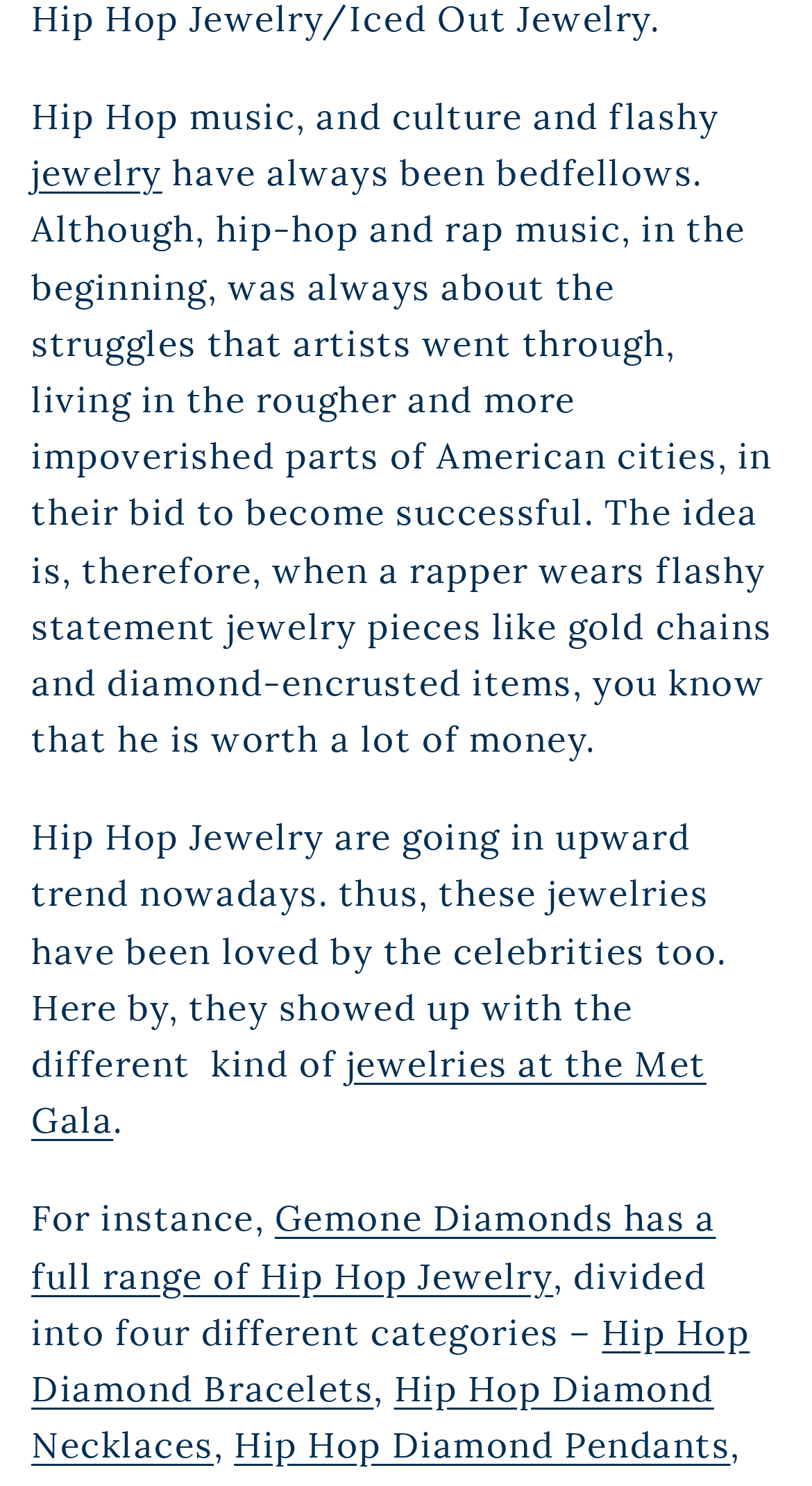What is the main topic of this webpage?
Give a comprehensive and detailed explanation for the question.

Based on the text content of the webpage, it is clear that the main topic is Hip Hop Jewelry, as it is mentioned in multiple sentences and is the central theme of the discussion.